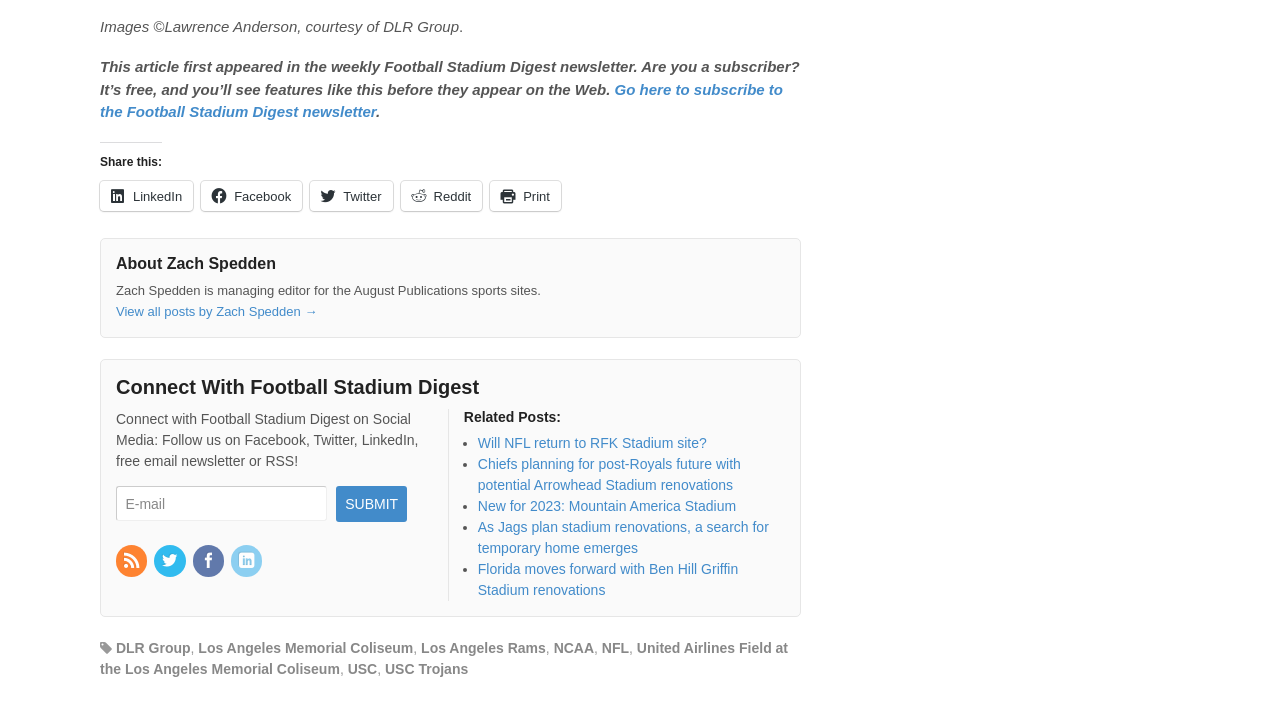Using the description: "NCAA", determine the UI element's bounding box coordinates. Ensure the coordinates are in the format of four float numbers between 0 and 1, i.e., [left, top, right, bottom].

[0.433, 0.898, 0.464, 0.921]